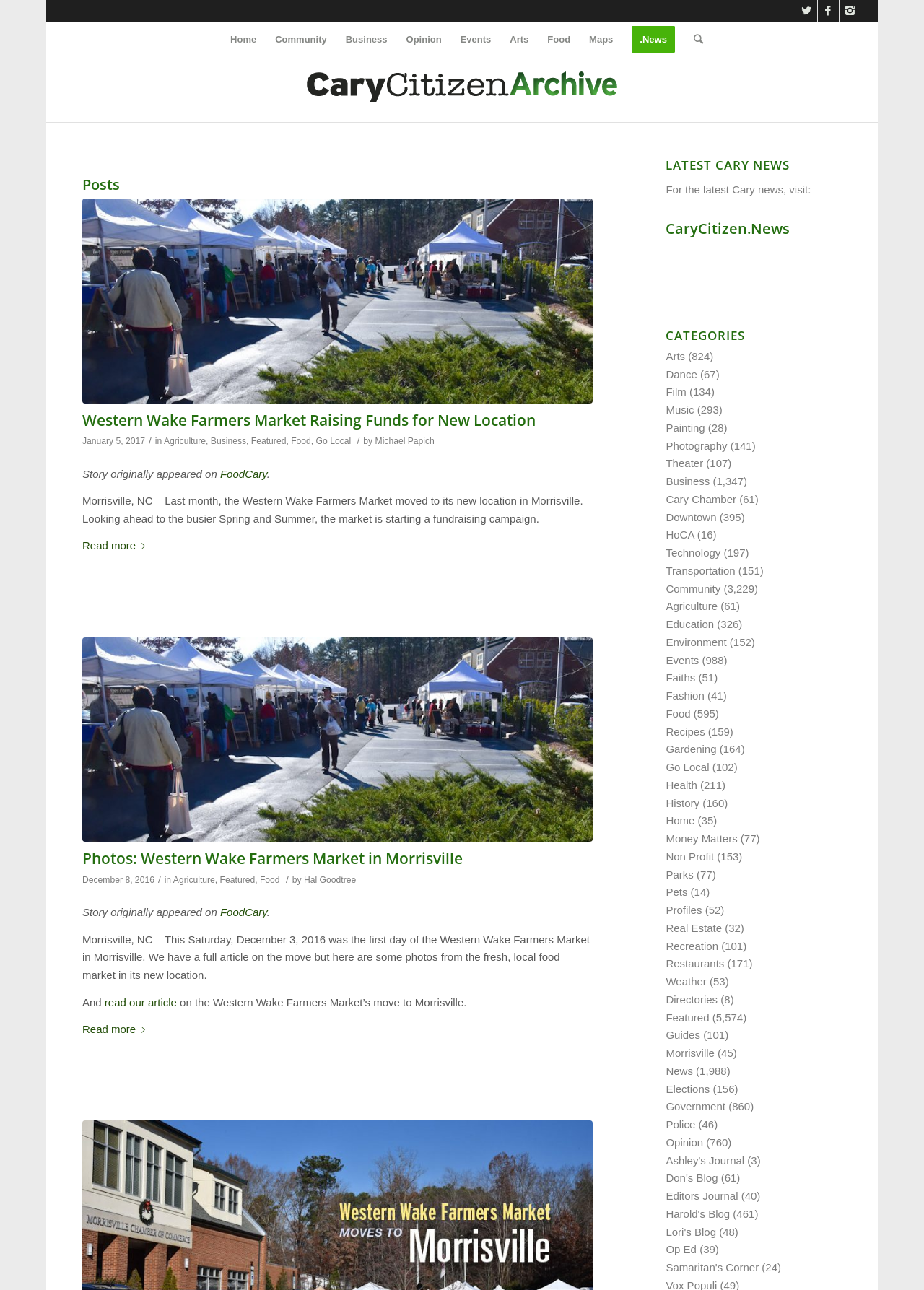Who is the author of the article 'Western Wake Farmers Market Raising Funds for New Location'?
Using the information presented in the image, please offer a detailed response to the question.

The article 'Western Wake Farmers Market Raising Funds for New Location' is attributed to Michael Papich, as indicated by the byline at the end of the article.